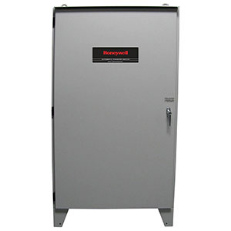What is the purpose of the lock mechanism on the door?
Using the information from the image, answer the question thoroughly.

The front of the unit includes a door with a secure lock mechanism, which ensures safety and protection of internal components, preventing unauthorized access or tampering.